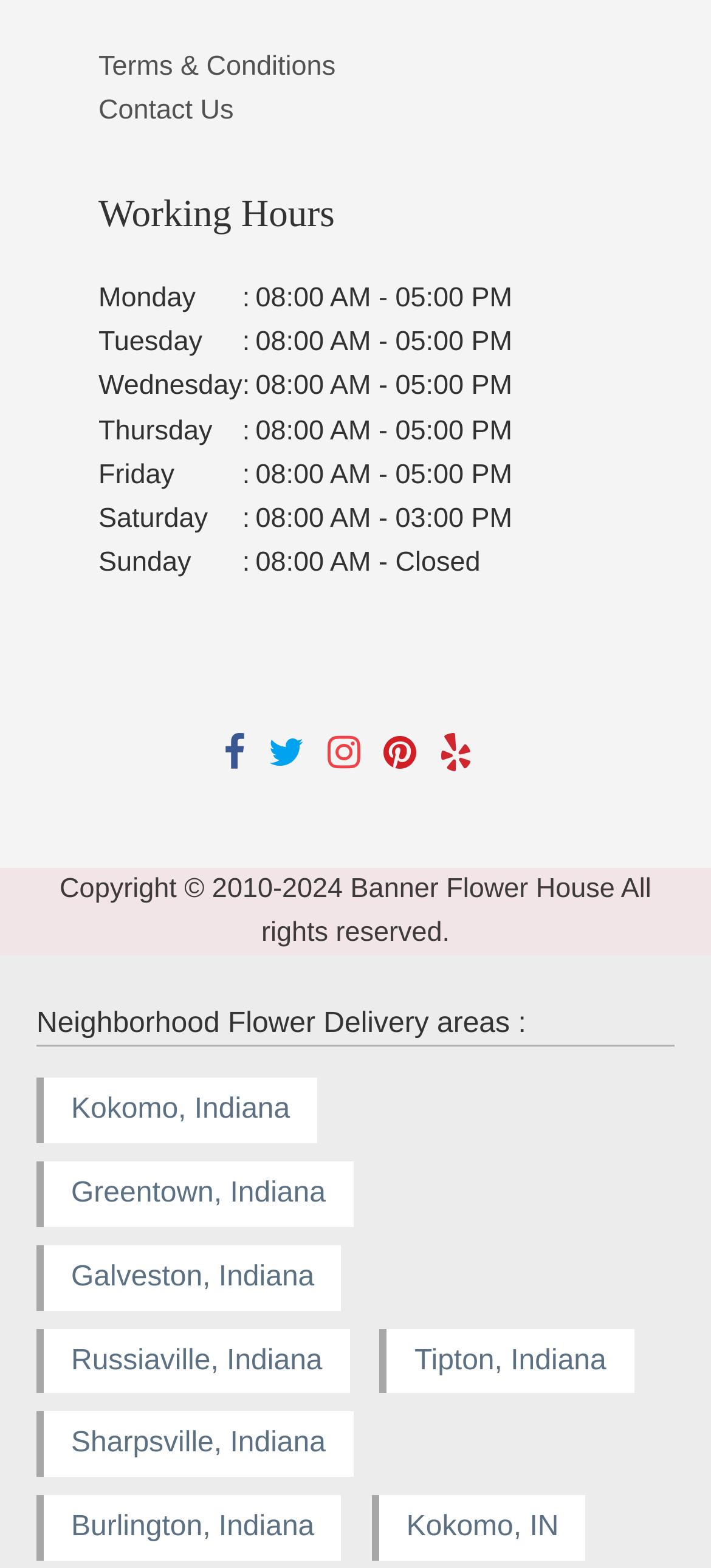Identify the bounding box coordinates for the region to click in order to carry out this instruction: "Check working hours". Provide the coordinates using four float numbers between 0 and 1, formatted as [left, top, right, bottom].

[0.138, 0.12, 0.862, 0.152]